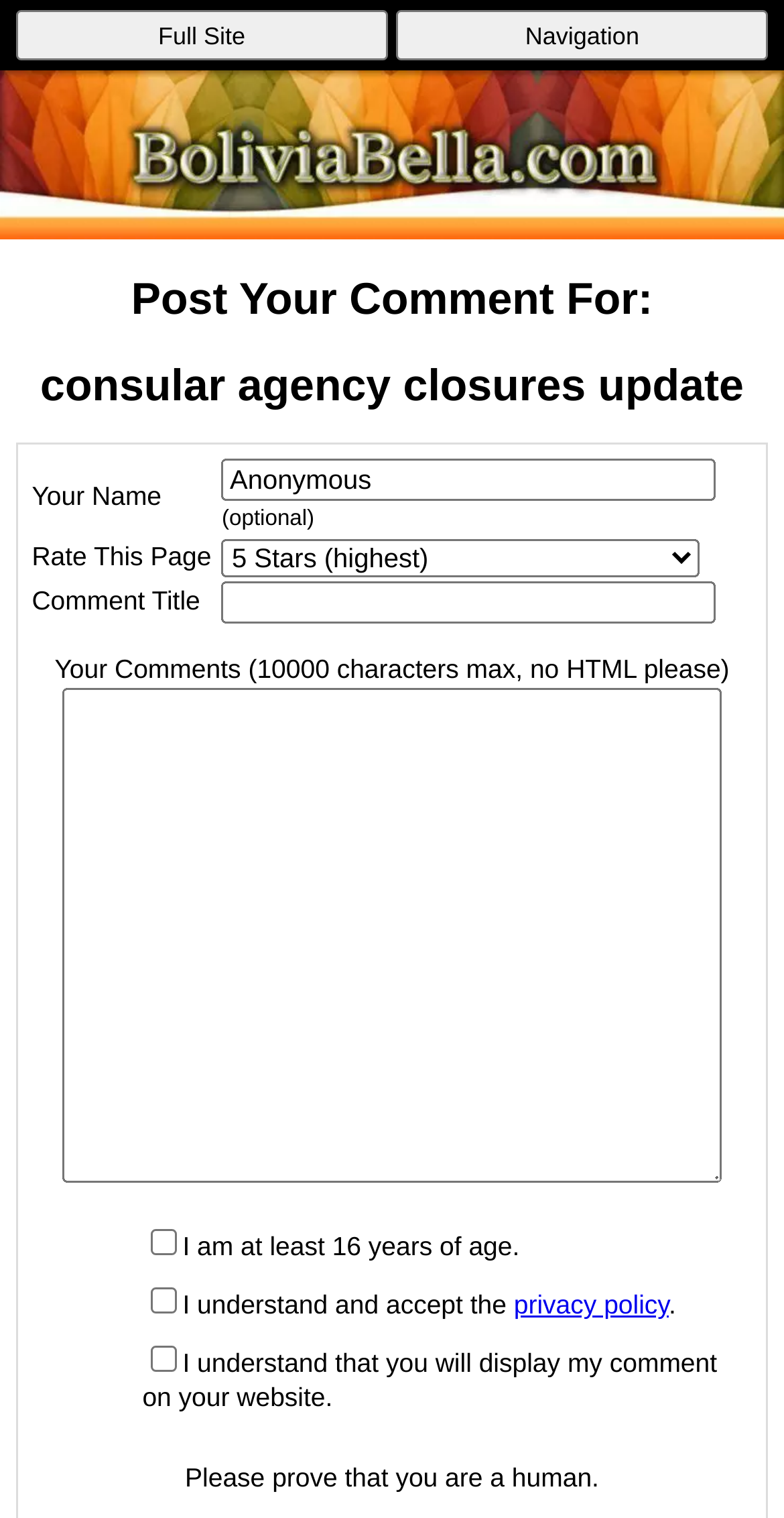What is the link text in the privacy policy section?
Respond with a short answer, either a single word or a phrase, based on the image.

privacy policy